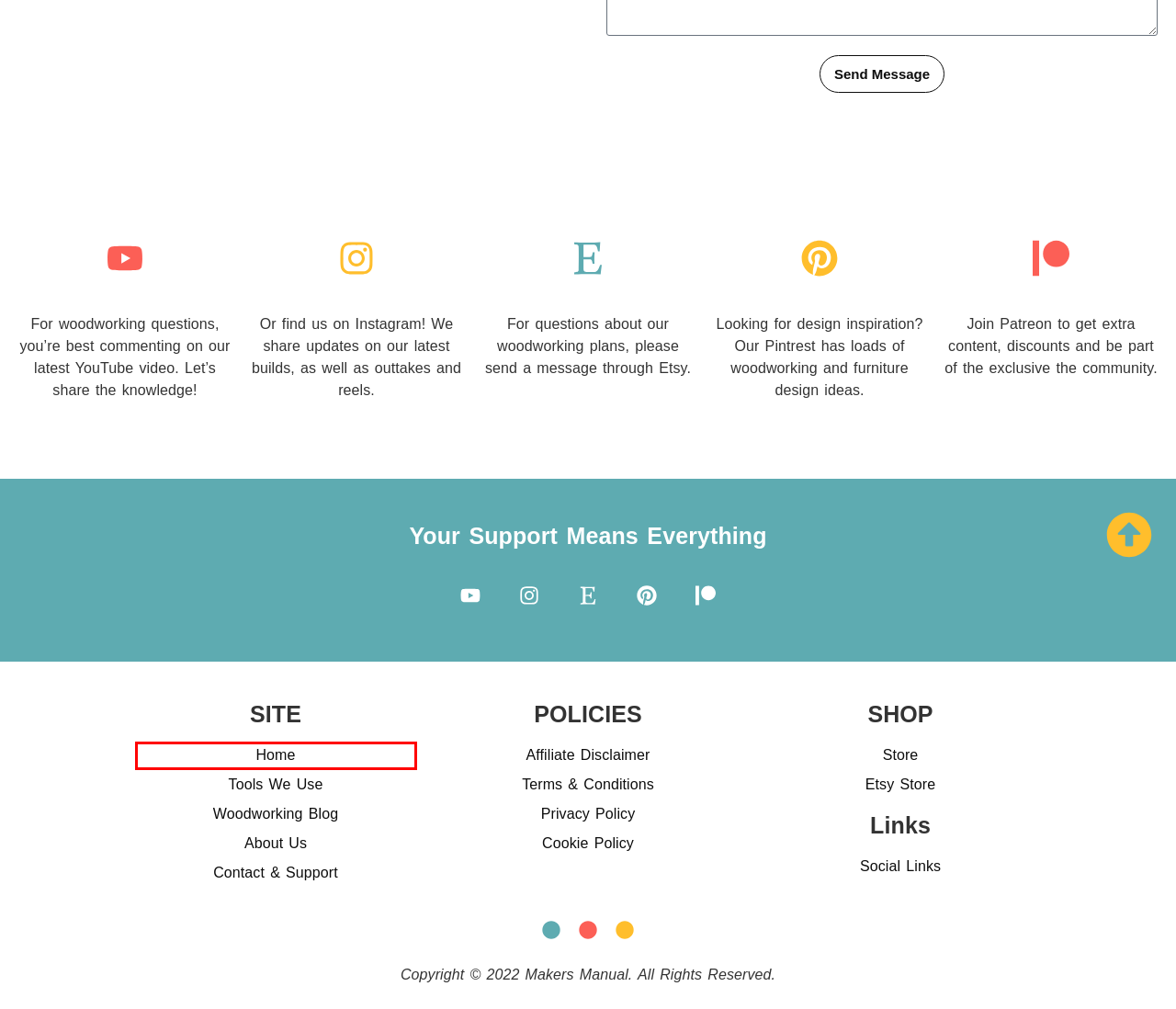You have a screenshot of a webpage with a red rectangle bounding box around an element. Identify the best matching webpage description for the new page that appears after clicking the element in the bounding box. The descriptions are:
A. Makers Manual - Terms and Conditions
B. Privacy Policy - Makers Manual
C. About Us - Makers Manual
D. Resource for Woodworking Tips, Advice and Plans - Makers Manual
E. Cookie Policy (UK) - Makers Manual
F. Makers Manual - Affiliate Disclaimer
G. Social Links - Makers Manual
H. Makers Manual - Woodworking Plans to make your own Furniture

H